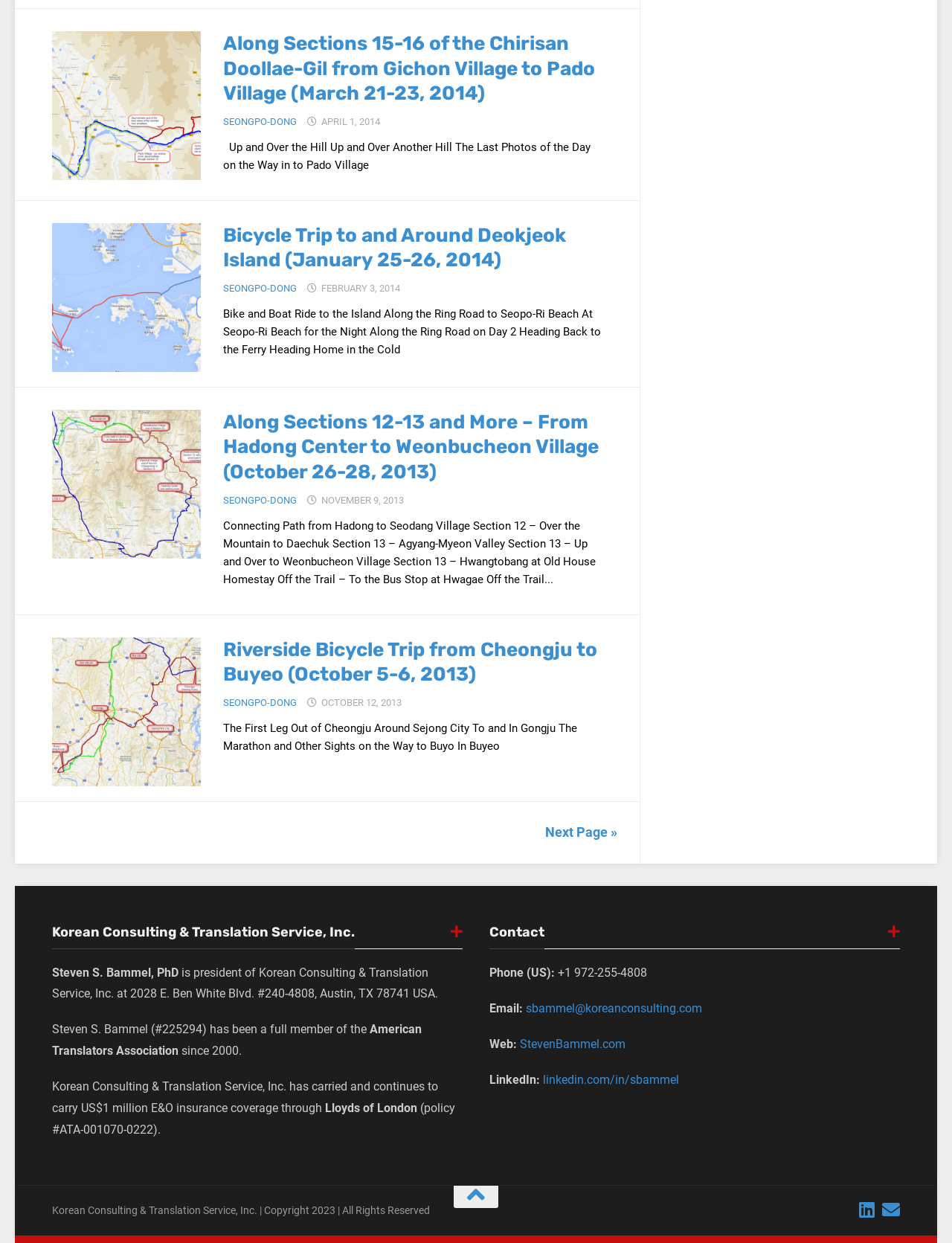Please provide a comprehensive answer to the question below using the information from the image: What is the address of Korean Consulting & Translation Service, Inc.?

I found the address by looking at the section that provides contact information about the company. The text explicitly states the address, which is located in Austin, Texas.